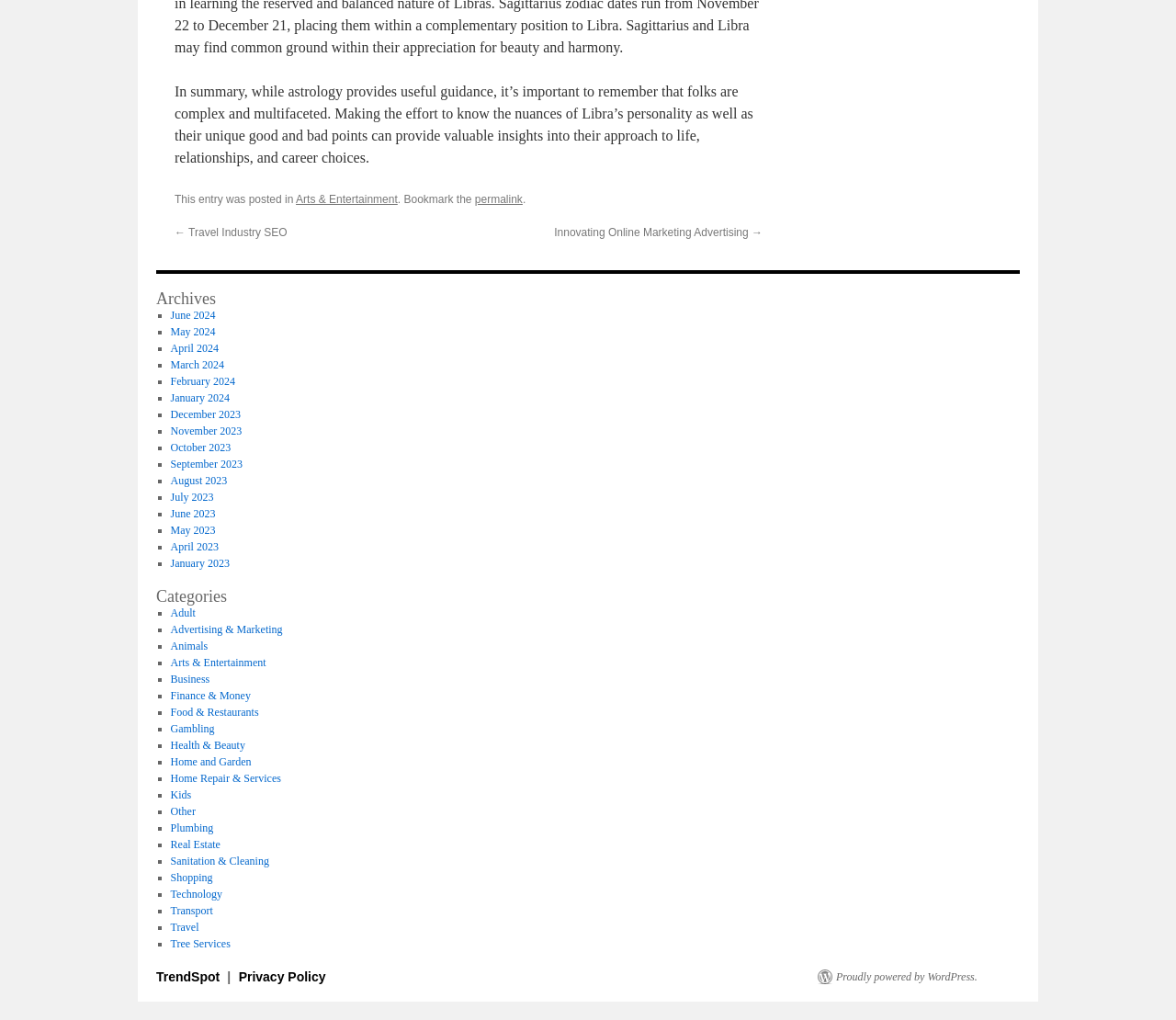Identify the bounding box coordinates of the element to click to follow this instruction: 'Go to the 'June 2024' page'. Ensure the coordinates are four float values between 0 and 1, provided as [left, top, right, bottom].

[0.145, 0.303, 0.183, 0.315]